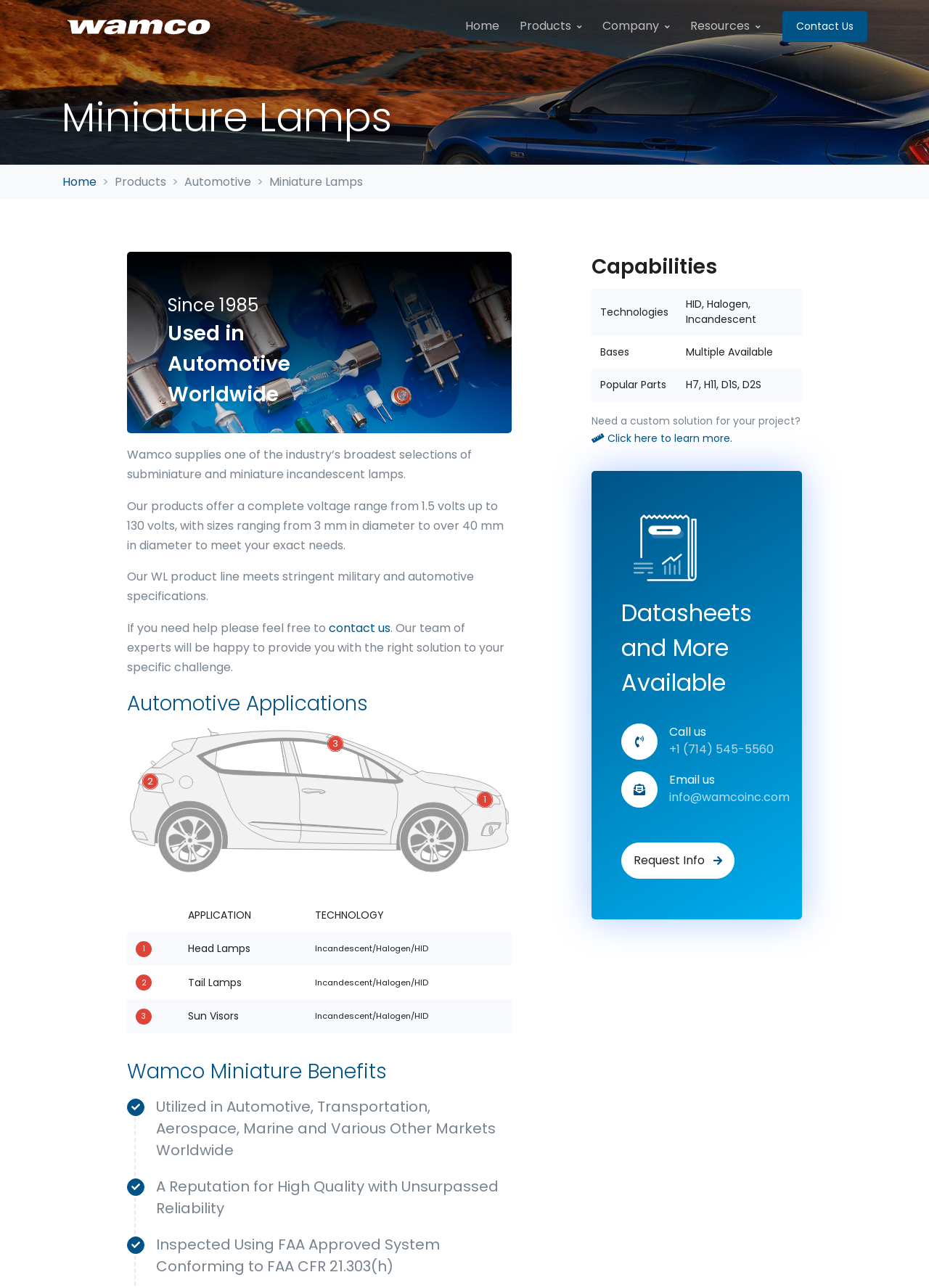Given the element description "Request Info", identify the bounding box of the corresponding UI element.

[0.669, 0.654, 0.791, 0.682]